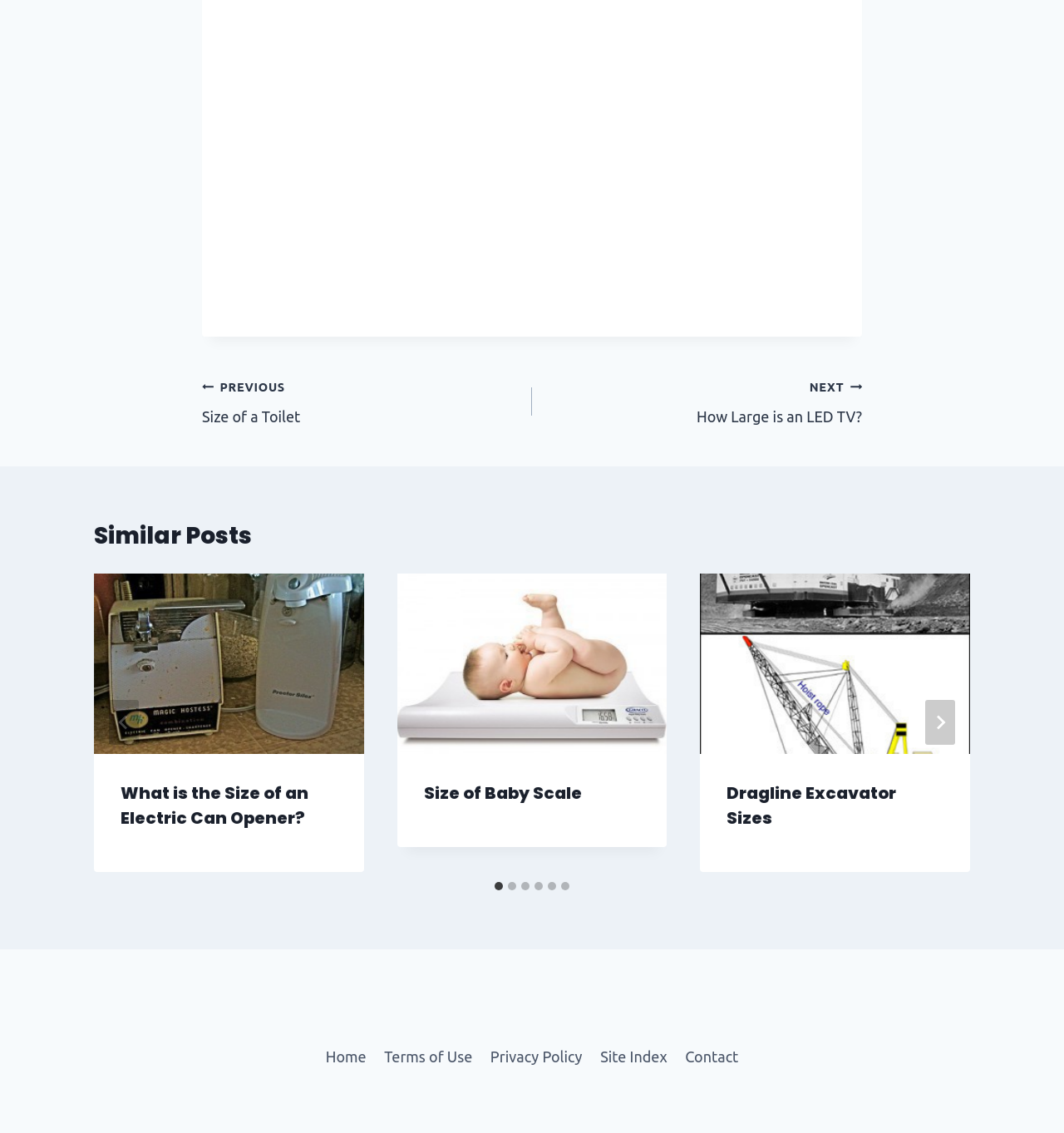Pinpoint the bounding box coordinates of the area that must be clicked to complete this instruction: "Click on the 'Go to last slide' button".

[0.102, 0.618, 0.13, 0.658]